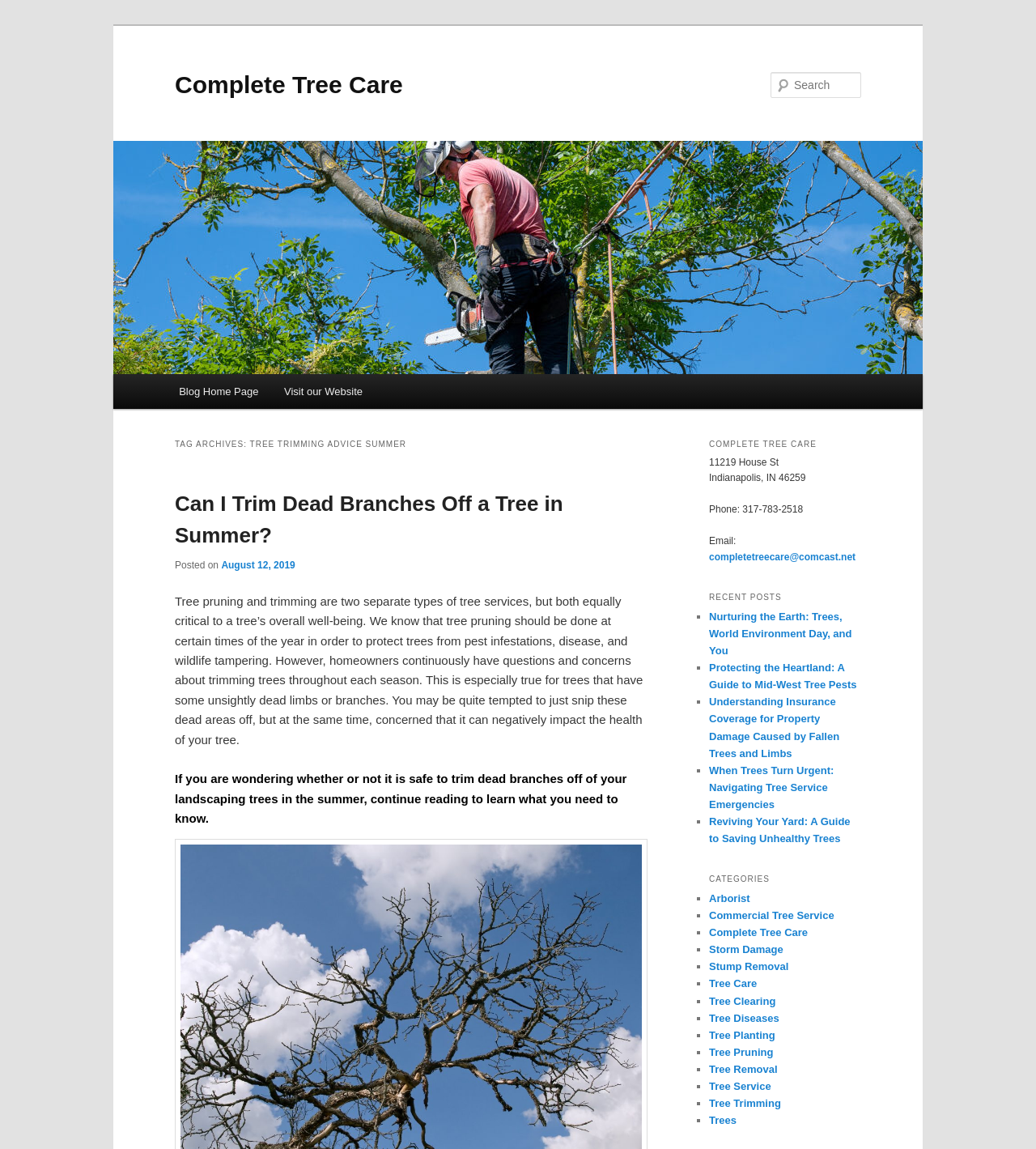What is the purpose of the search bar?
Make sure to answer the question with a detailed and comprehensive explanation.

The search bar is located at the top-right corner of the webpage, and it allows users to search for specific content within the website. This can be inferred from the placeholder text 'Search' and the presence of a search icon.